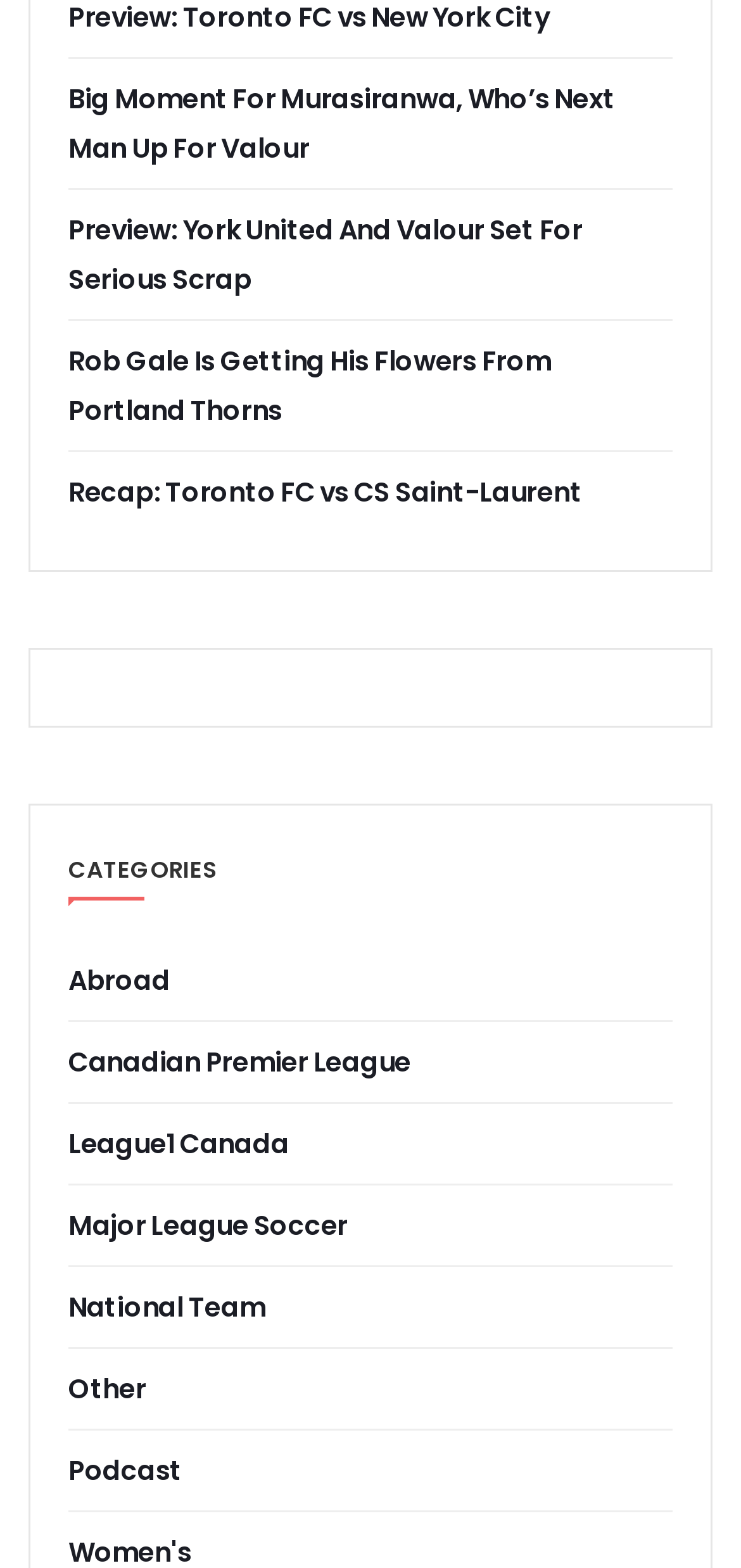Please provide the bounding box coordinates for the UI element as described: "League1 Canada". The coordinates must be four floats between 0 and 1, represented as [left, top, right, bottom].

[0.092, 0.718, 0.403, 0.742]